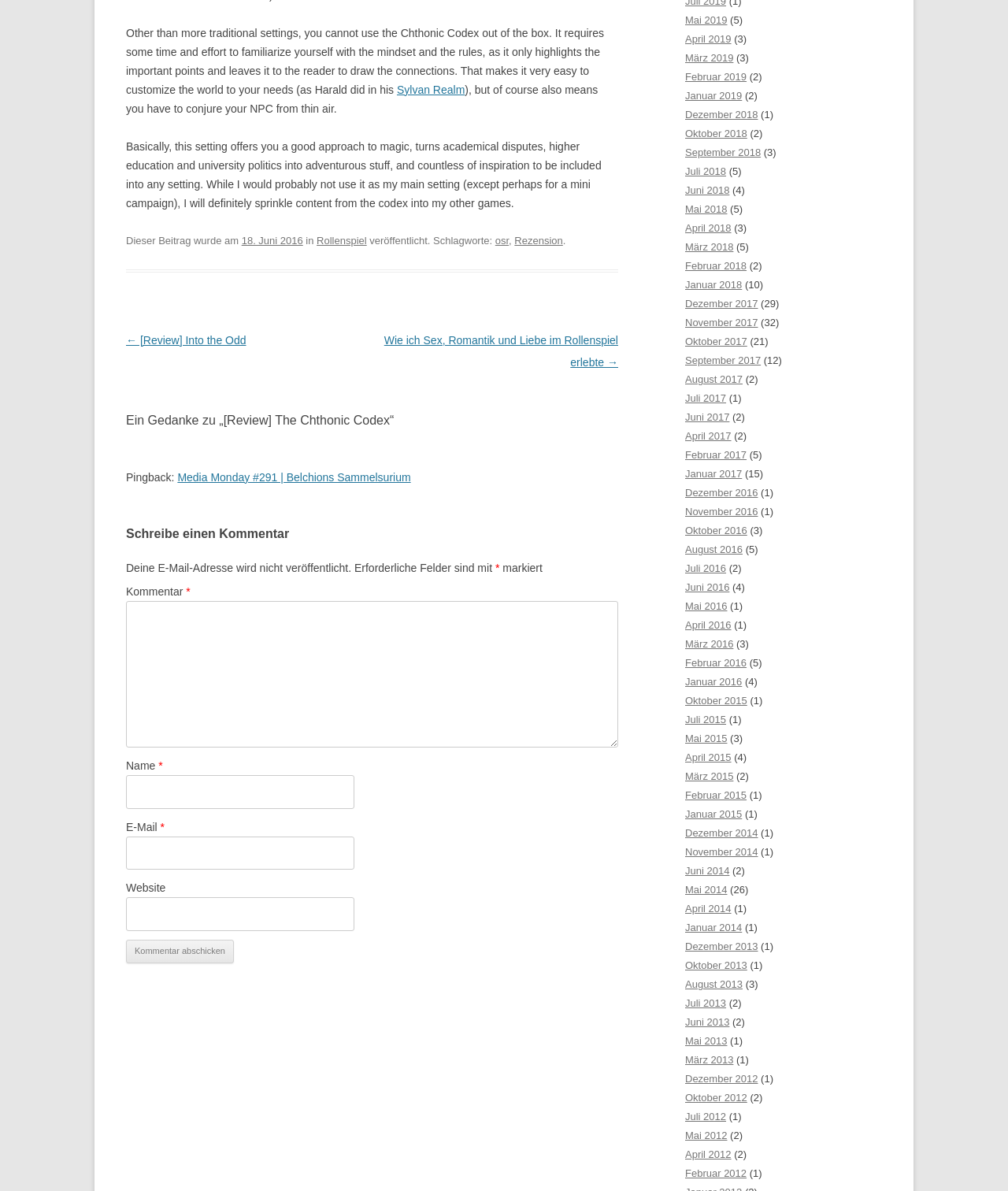Provide a short answer to the following question with just one word or phrase: What is the name of the author of the review?

Not mentioned